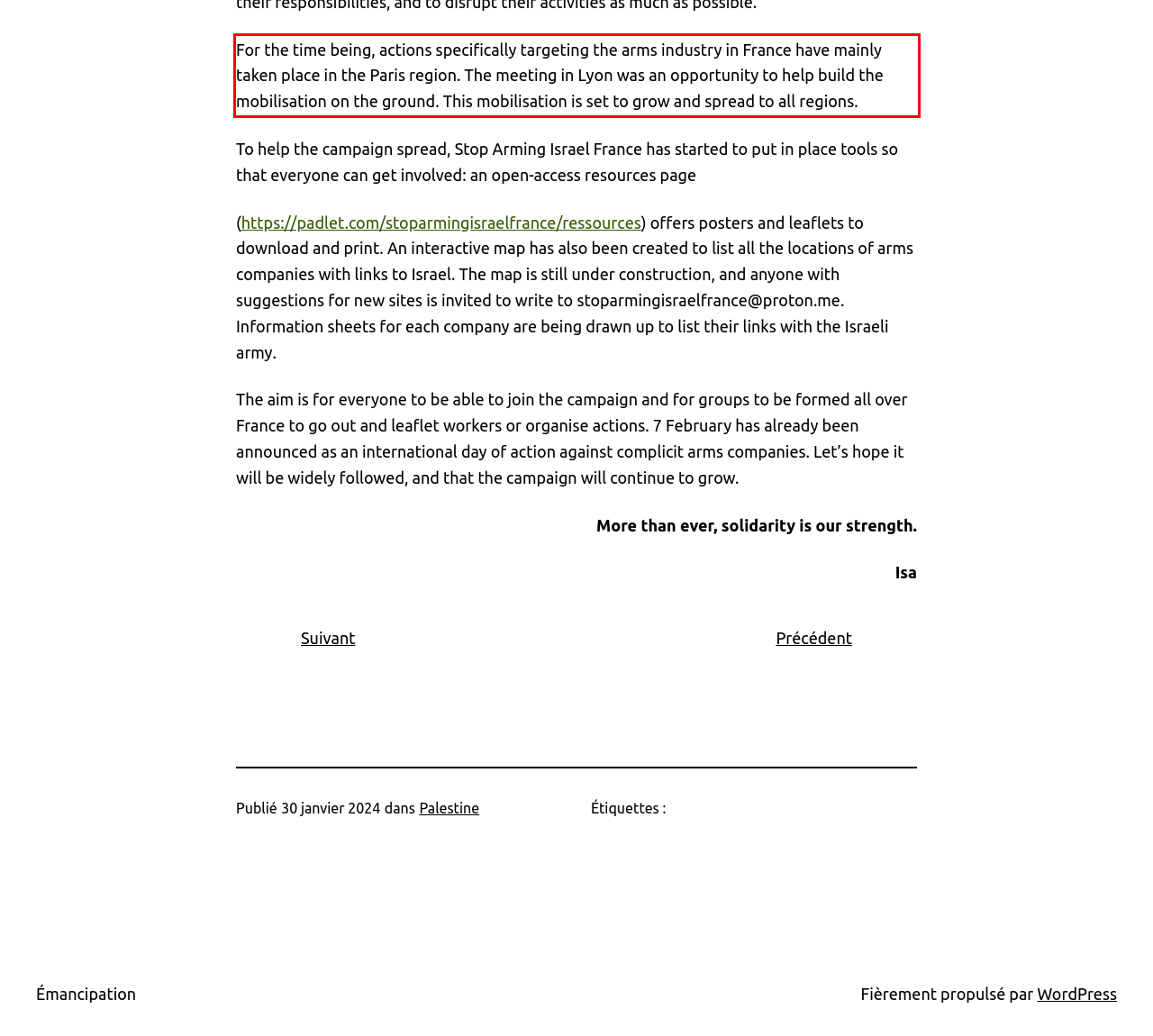With the given screenshot of a webpage, locate the red rectangle bounding box and extract the text content using OCR.

For the time being, actions specifically targeting the arms industry in France have mainly taken place in the Paris region. The meeting in Lyon was an opportunity to help build the mobilisation on the ground. This mobilisation is set to grow and spread to all regions.